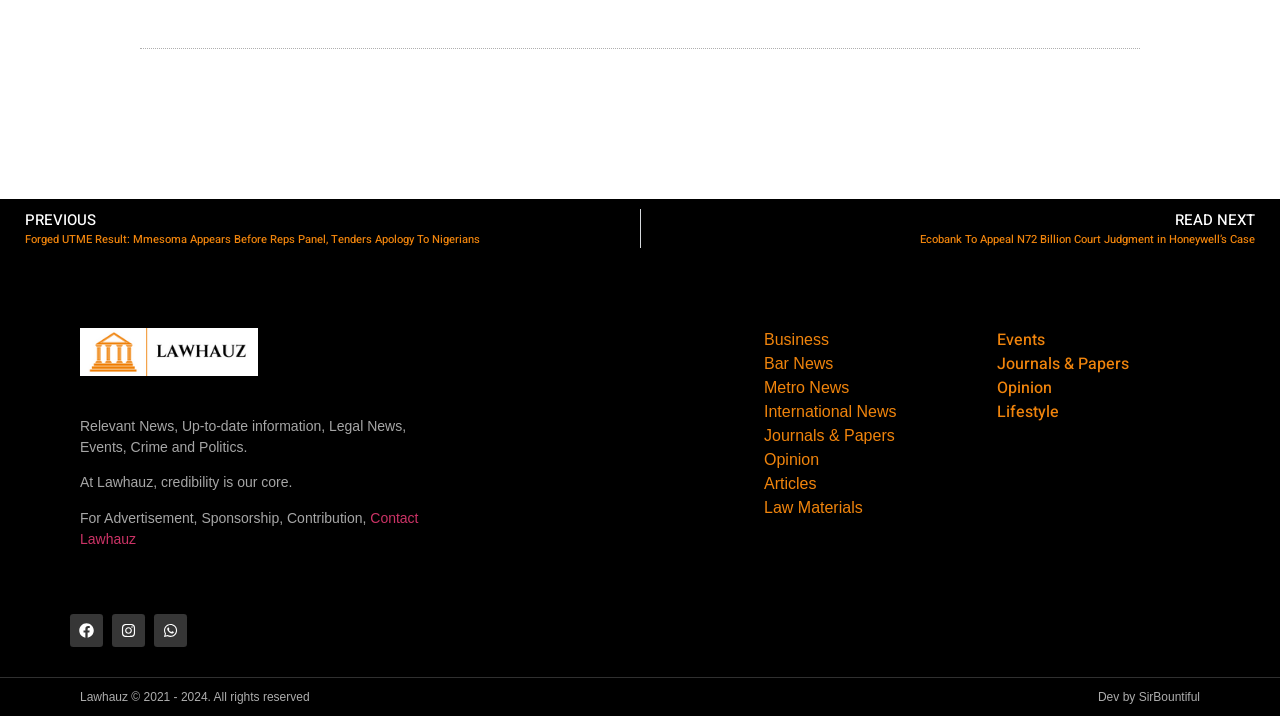What is the copyright year range of this website?
Provide a short answer using one word or a brief phrase based on the image.

2021 - 2024